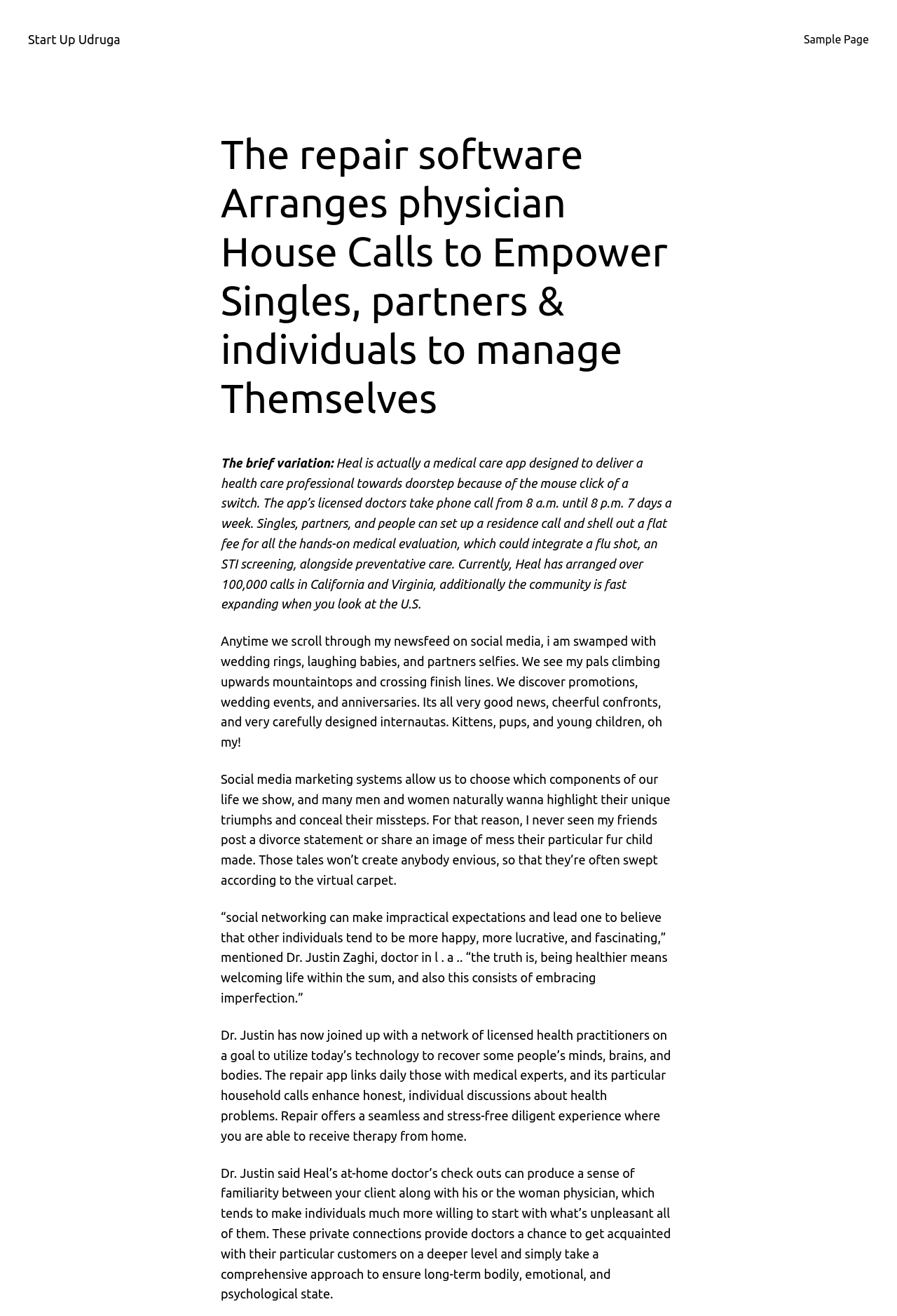Determine the bounding box coordinates for the HTML element described here: "Start Up Udruga".

[0.031, 0.024, 0.134, 0.035]